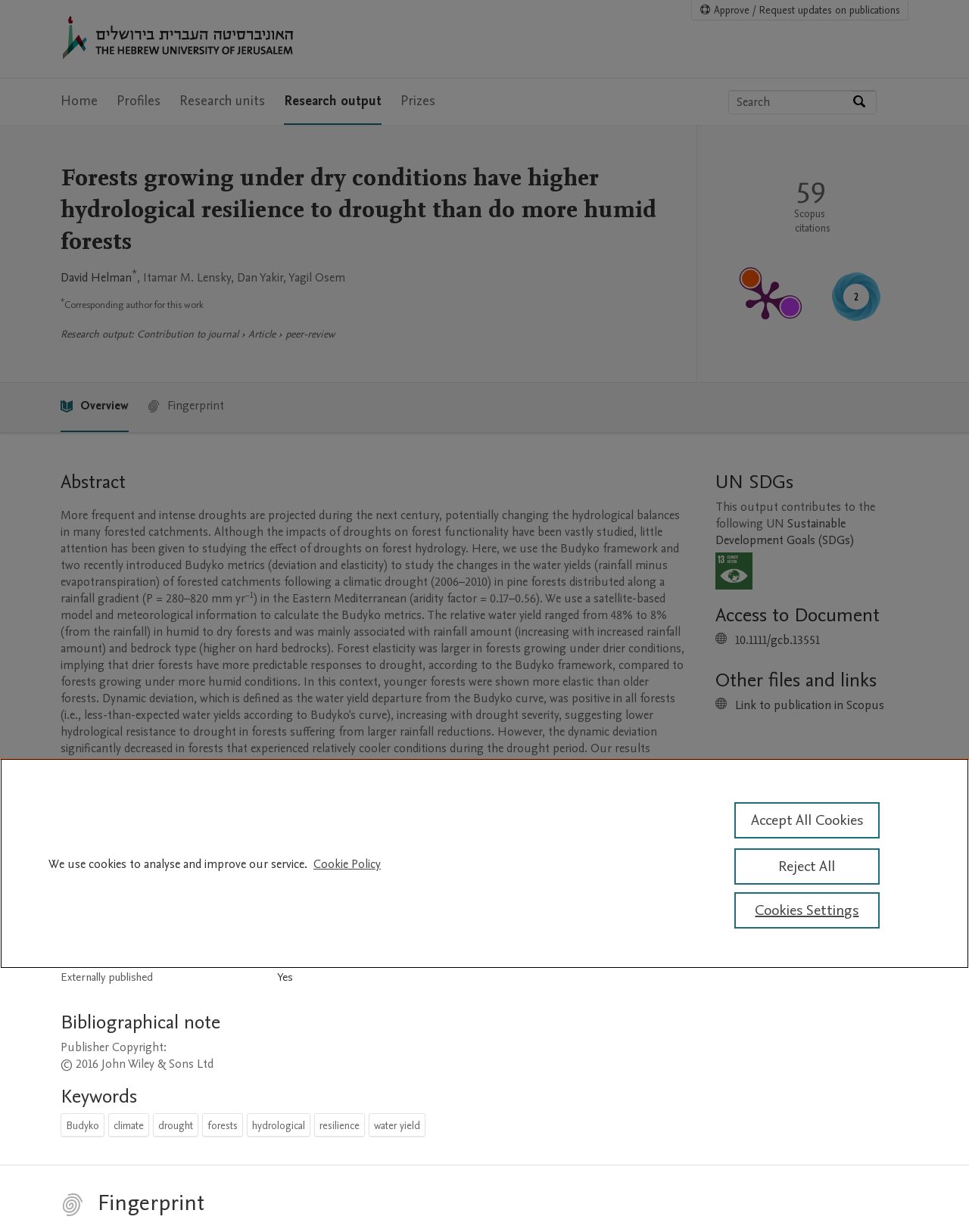Please determine the bounding box coordinates of the clickable area required to carry out the following instruction: "Sign up today". The coordinates must be four float numbers between 0 and 1, represented as [left, top, right, bottom].

None